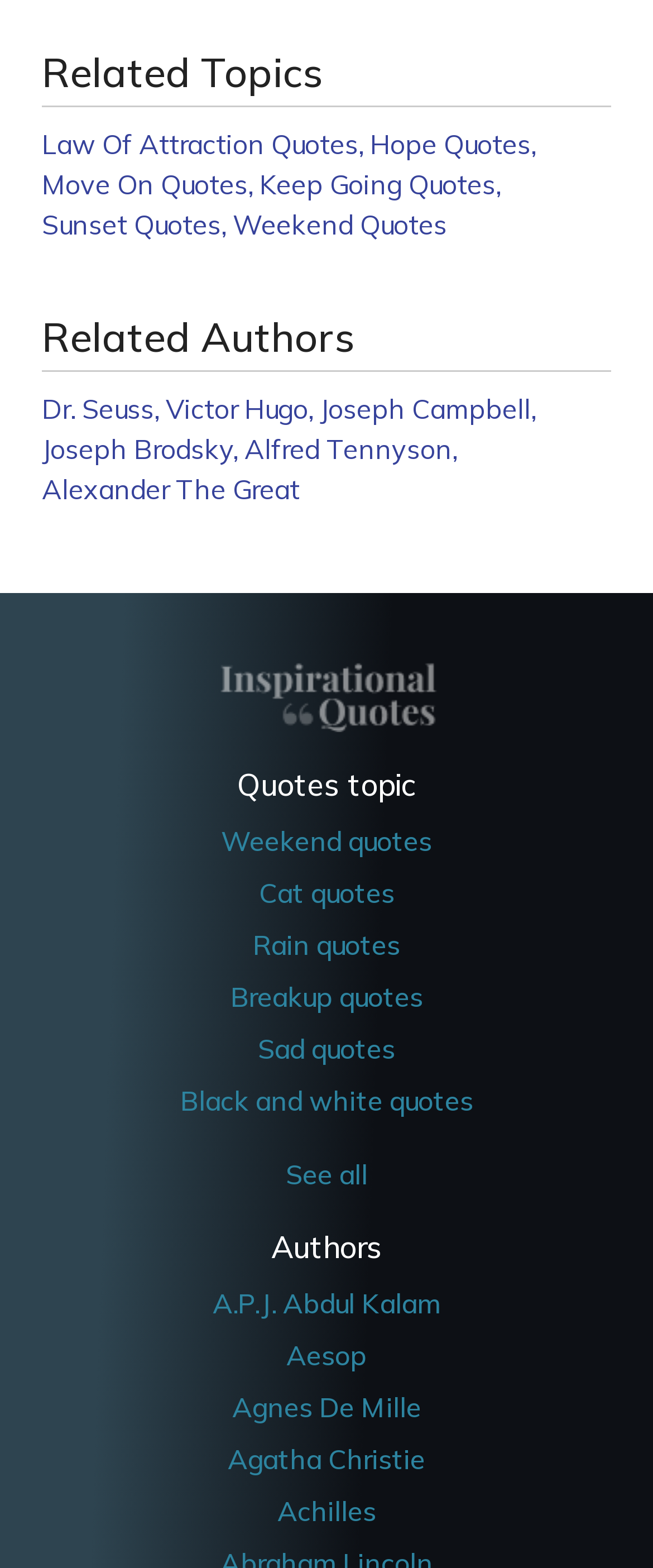Identify the bounding box coordinates of the clickable region necessary to fulfill the following instruction: "Click Universities UK". The bounding box coordinates should be four float numbers between 0 and 1, i.e., [left, top, right, bottom].

None